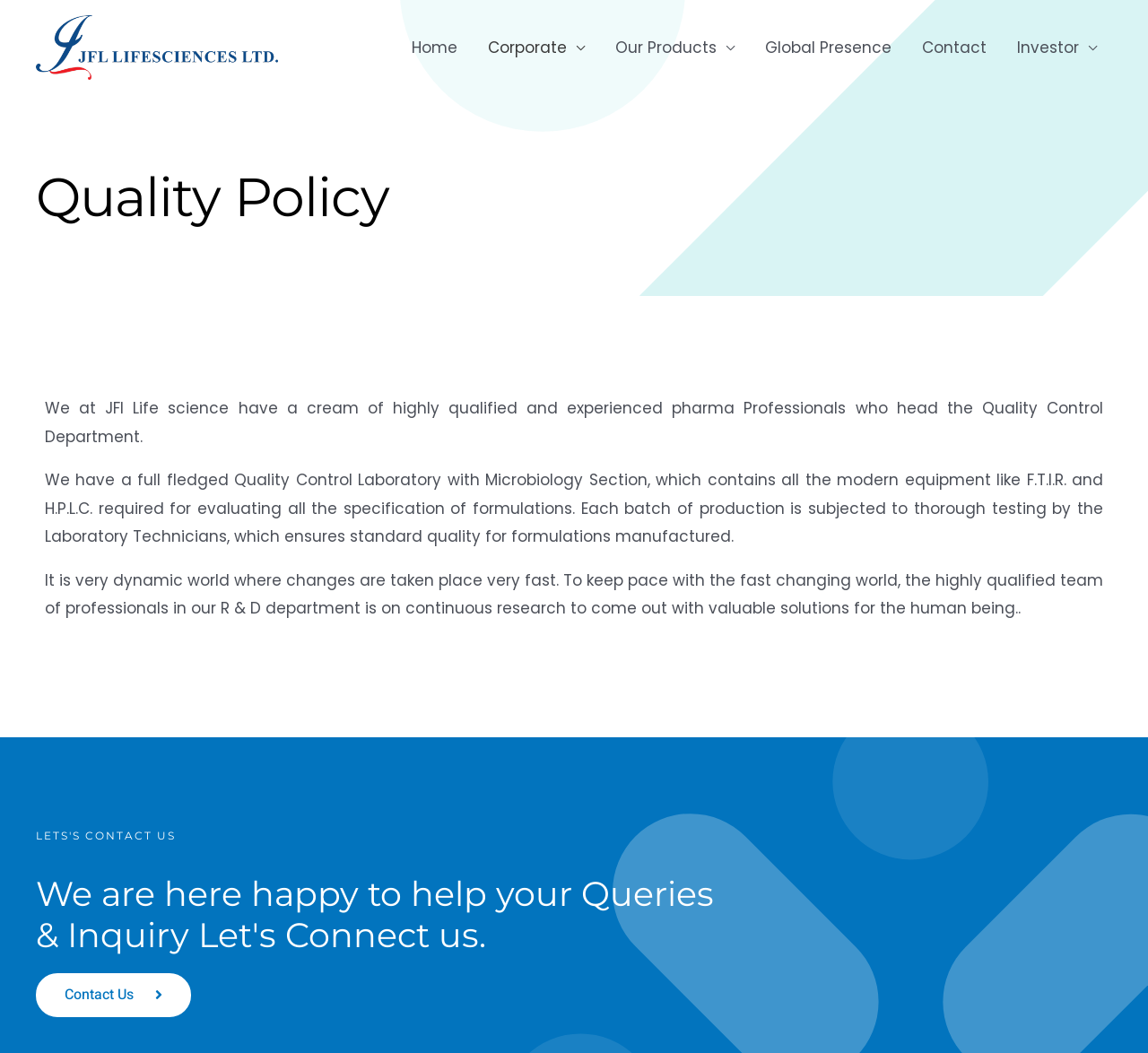Specify the bounding box coordinates of the area that needs to be clicked to achieve the following instruction: "Click on the company logo".

[0.031, 0.014, 0.242, 0.076]